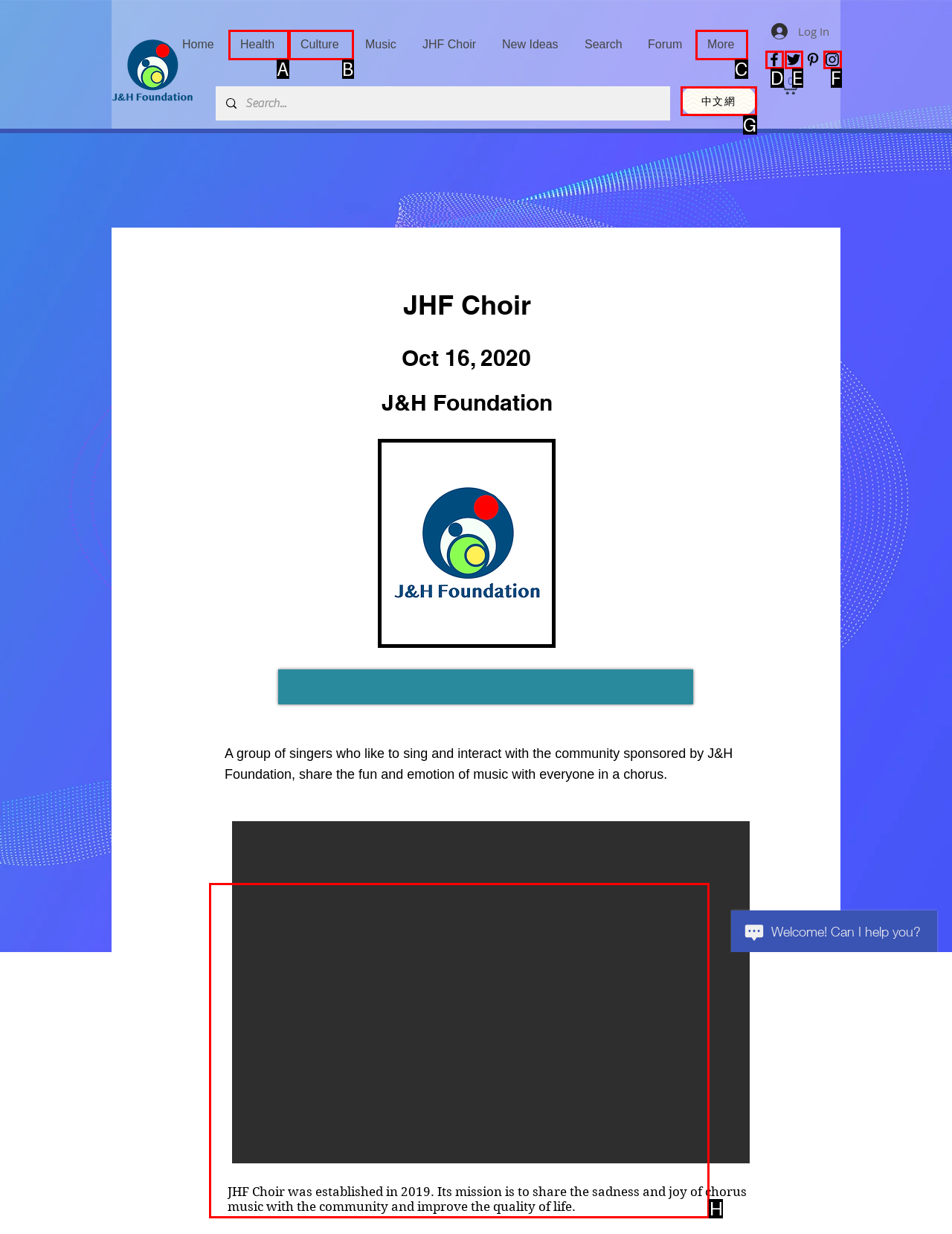Select the correct UI element to click for this task: View the slide show gallery.
Answer using the letter from the provided options.

H